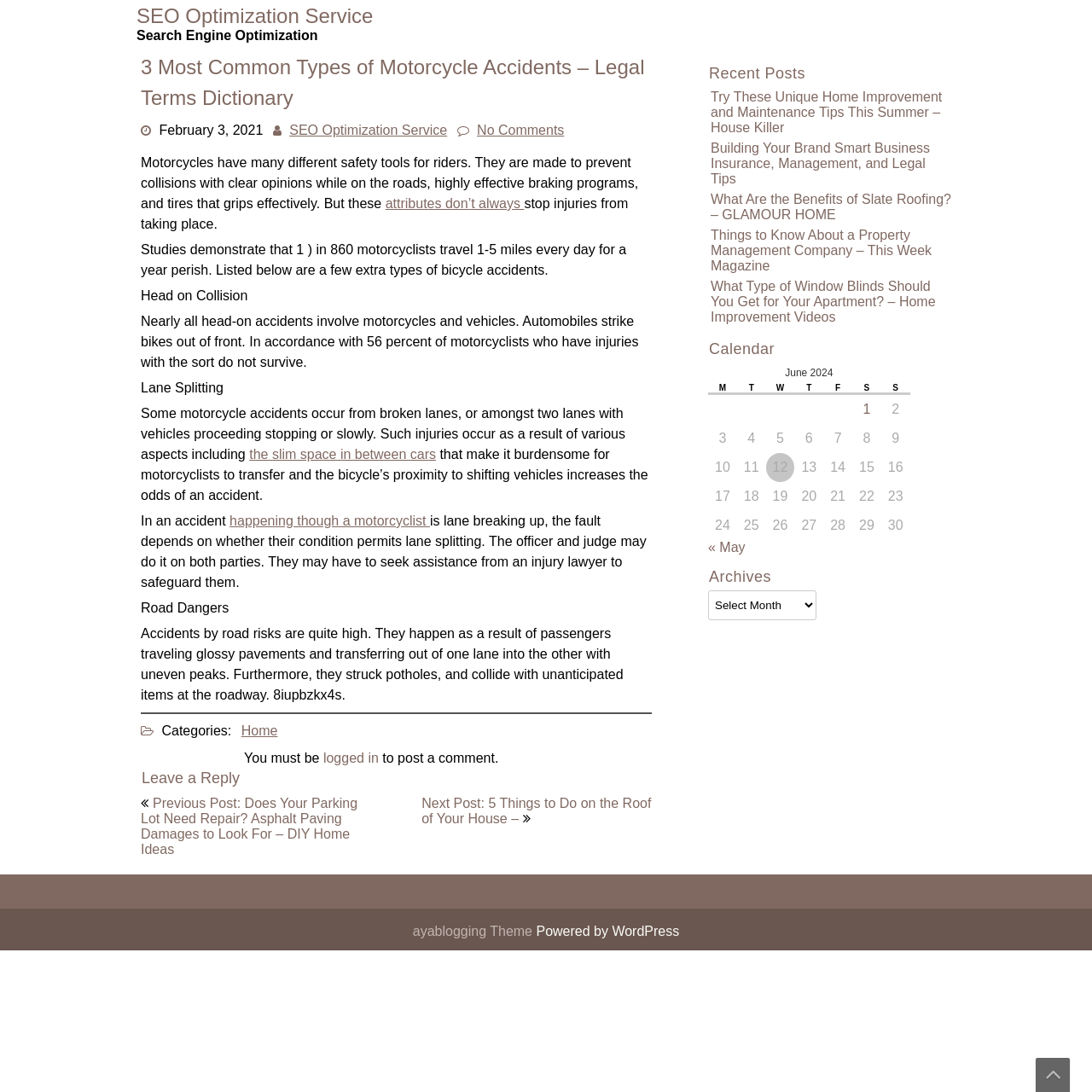Respond to the following question with a brief word or phrase:
What is the name of the section that lists recent posts?

Recent Posts